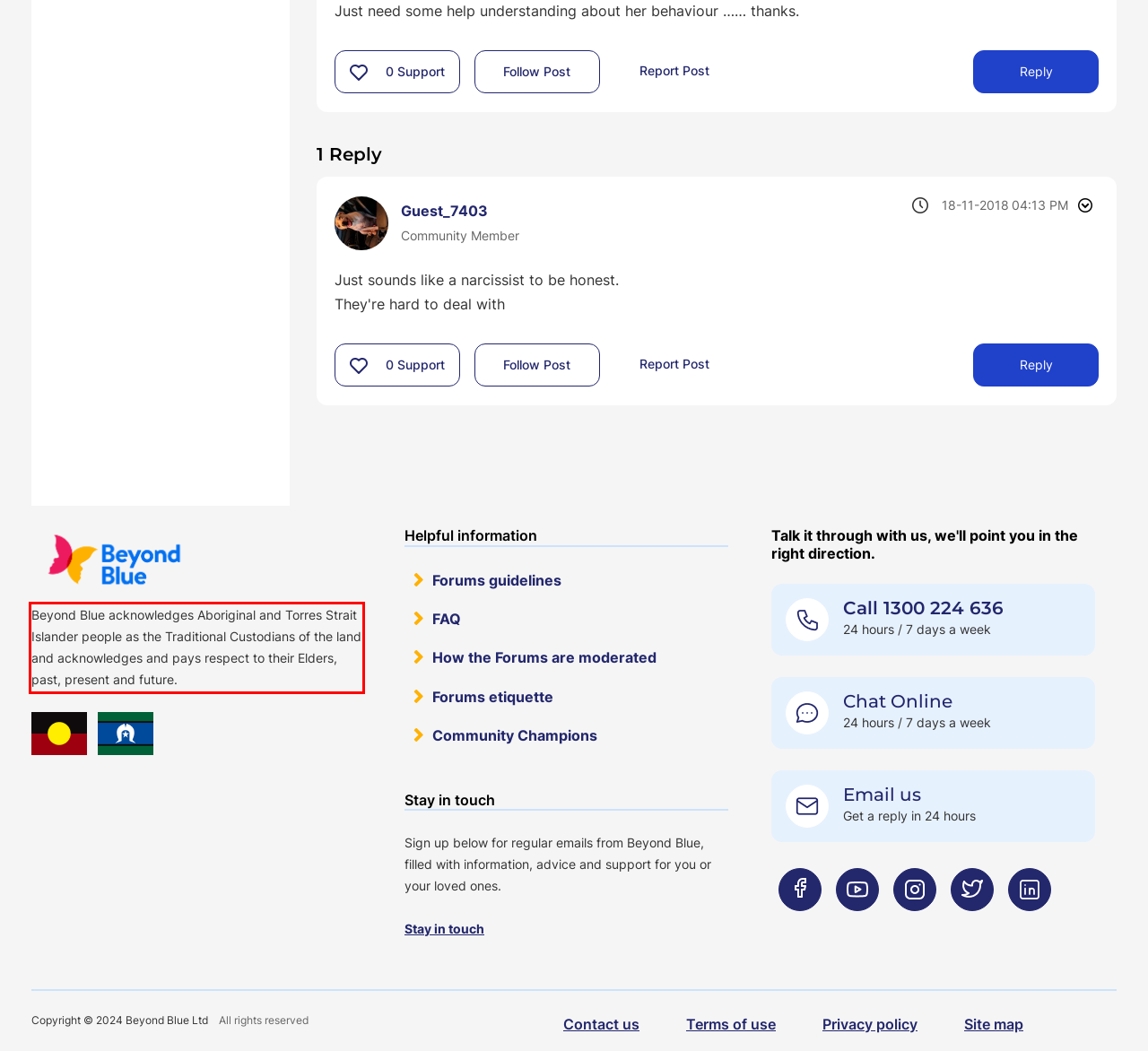Please examine the webpage screenshot and extract the text within the red bounding box using OCR.

Beyond Blue acknowledges Aboriginal and Torres Strait Islander people as the Traditional Custodians of the land and acknowledges and pays respect to their Elders, past, present and future.